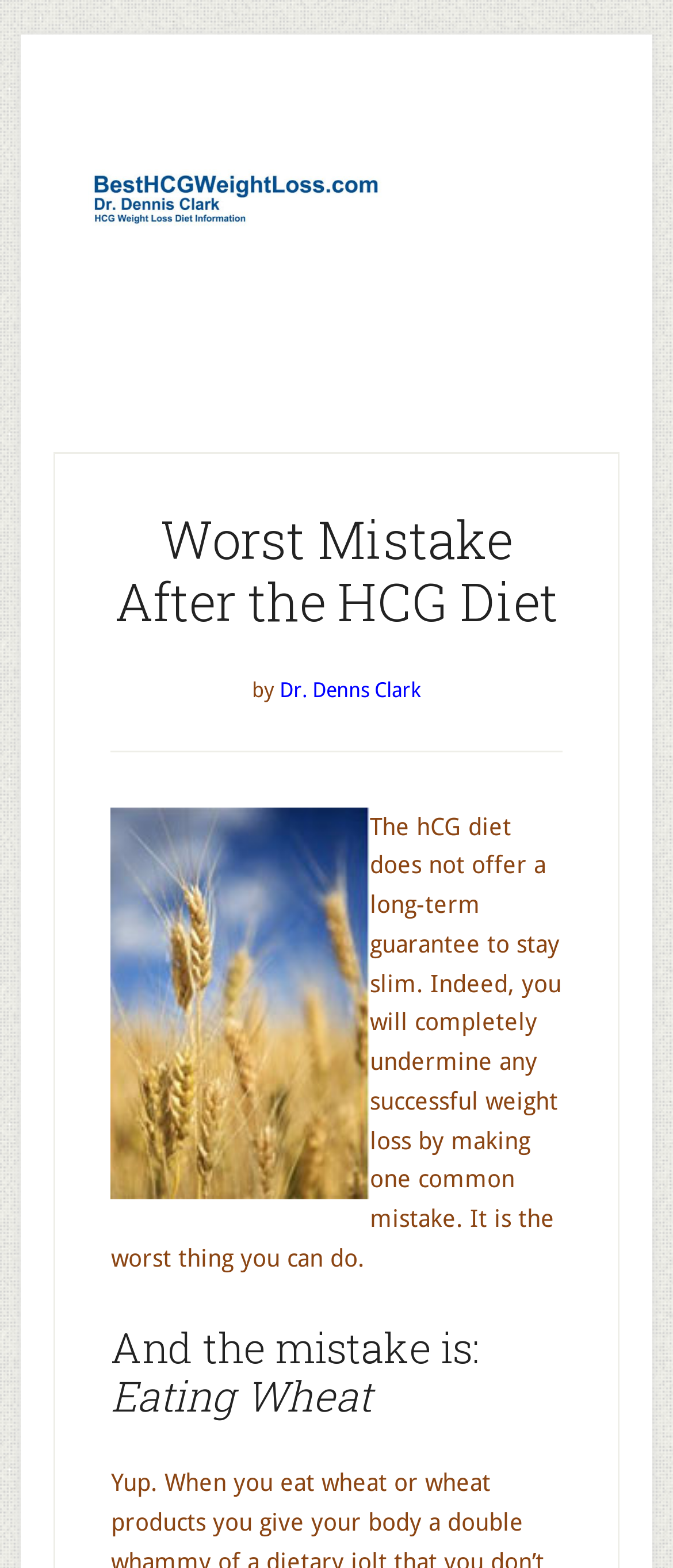Determine the bounding box coordinates of the UI element described by: "Dr. Denns Clark".

[0.415, 0.433, 0.626, 0.448]